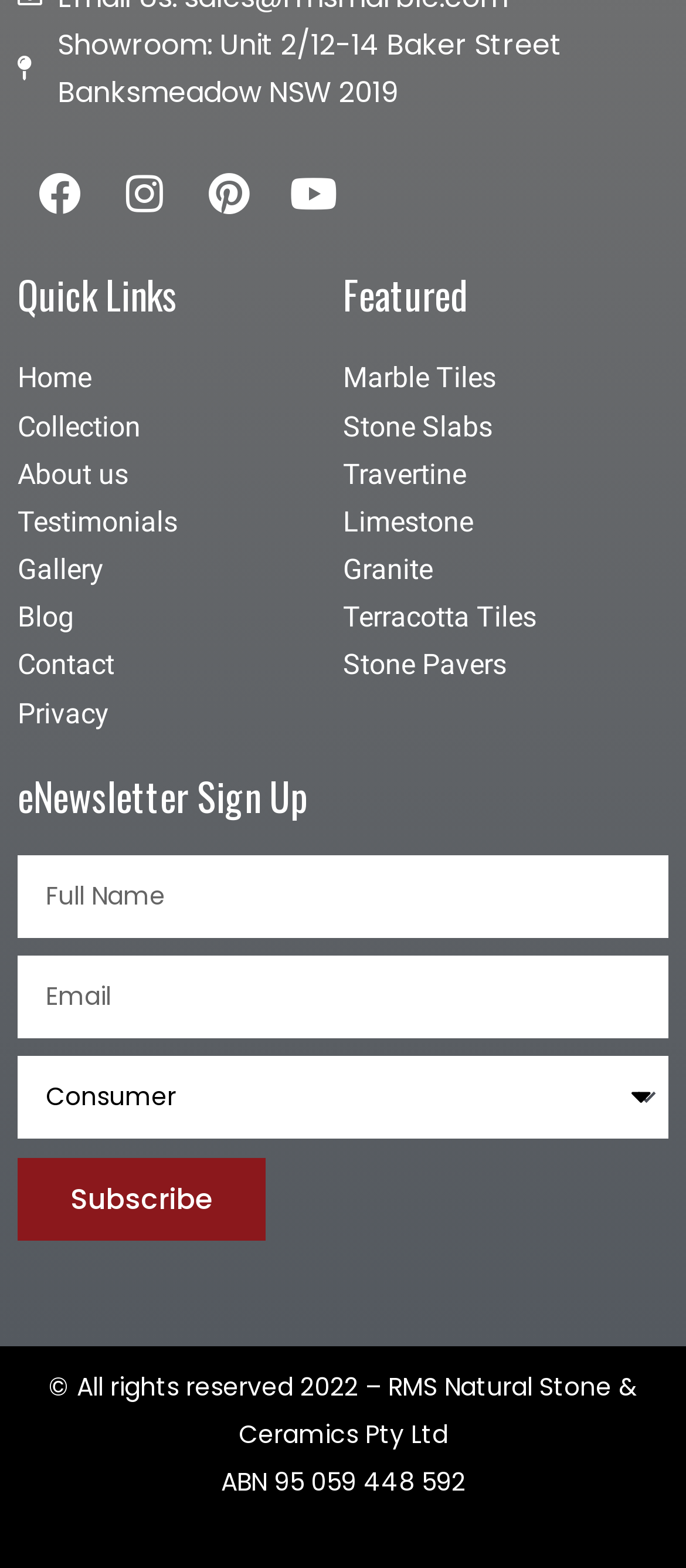Find the bounding box of the element with the following description: "Youtube". The coordinates must be four float numbers between 0 and 1, formatted as [left, top, right, bottom].

[0.395, 0.097, 0.518, 0.151]